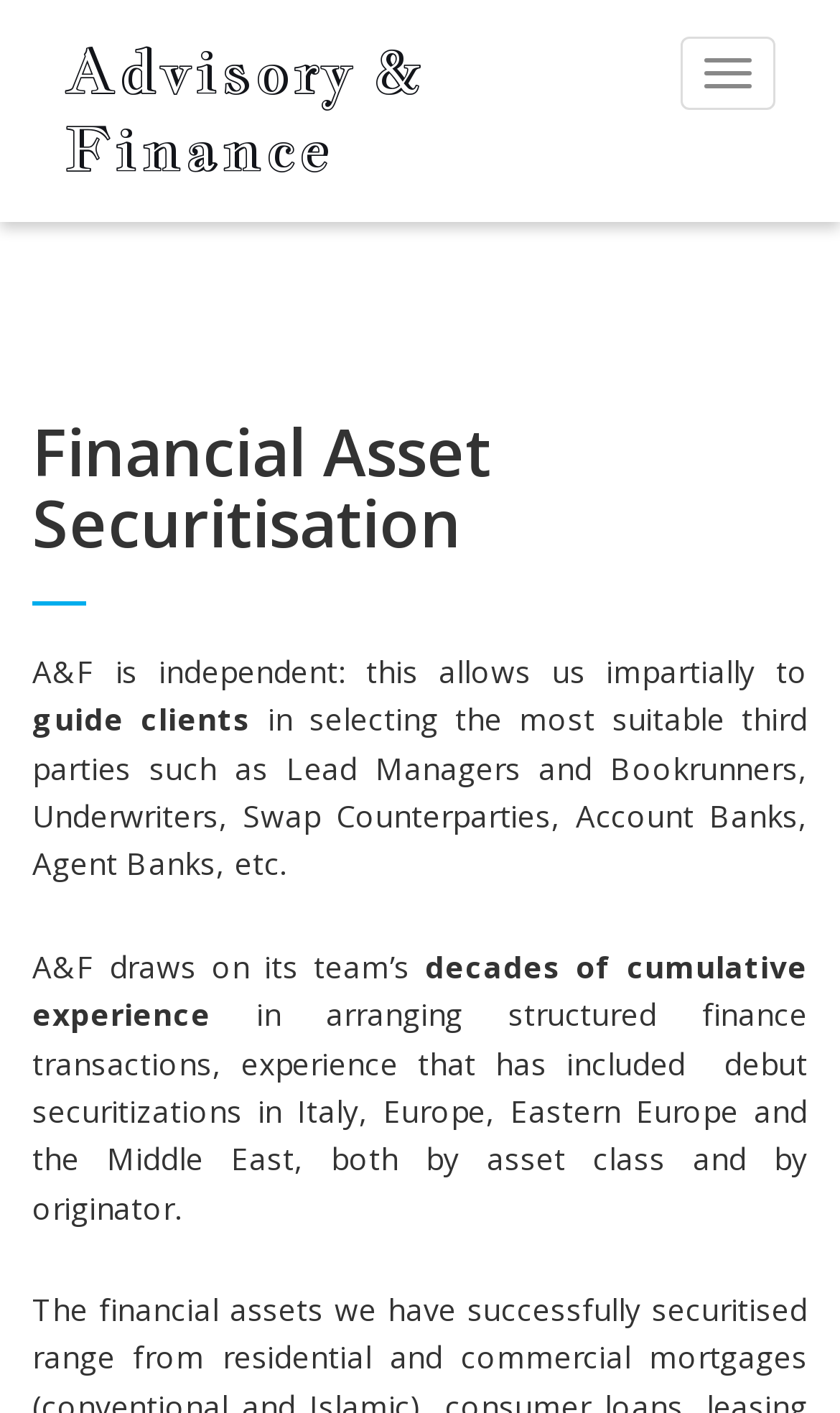What type of transactions has A&F's team experience in?
Use the image to give a comprehensive and detailed response to the question.

According to the webpage, A&F's team has experience in arranging structured finance transactions, including debut securitizations in various regions, which is stated in the sentence '...experience that has included debut securitizations in Italy, Europe, Eastern Europe and the Middle East...'.